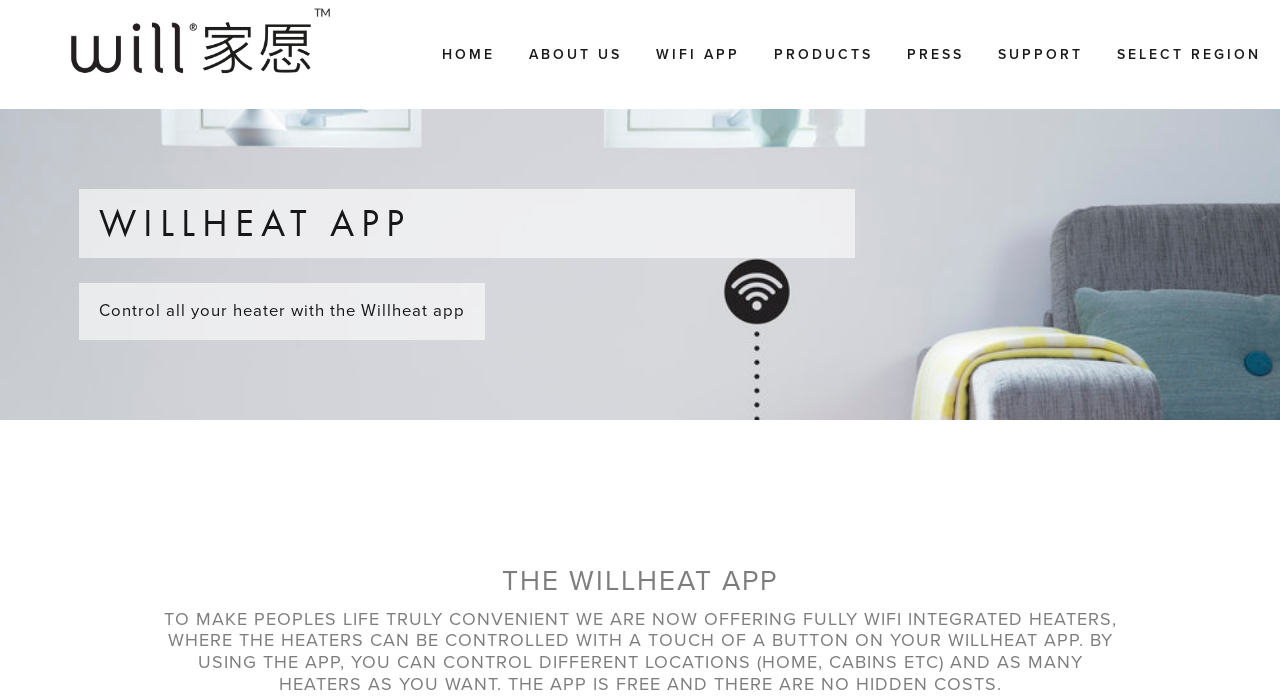Find the bounding box coordinates for the HTML element described as: "Wifi App". The coordinates should consist of four float values between 0 and 1, i.e., [left, top, right, bottom].

[0.512, 0.065, 0.578, 0.09]